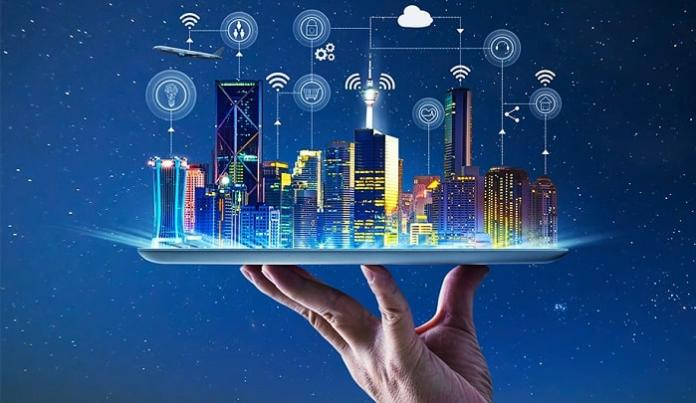What do the icons above the buildings represent?
Using the image, answer in one word or phrase.

Technology and connectivity